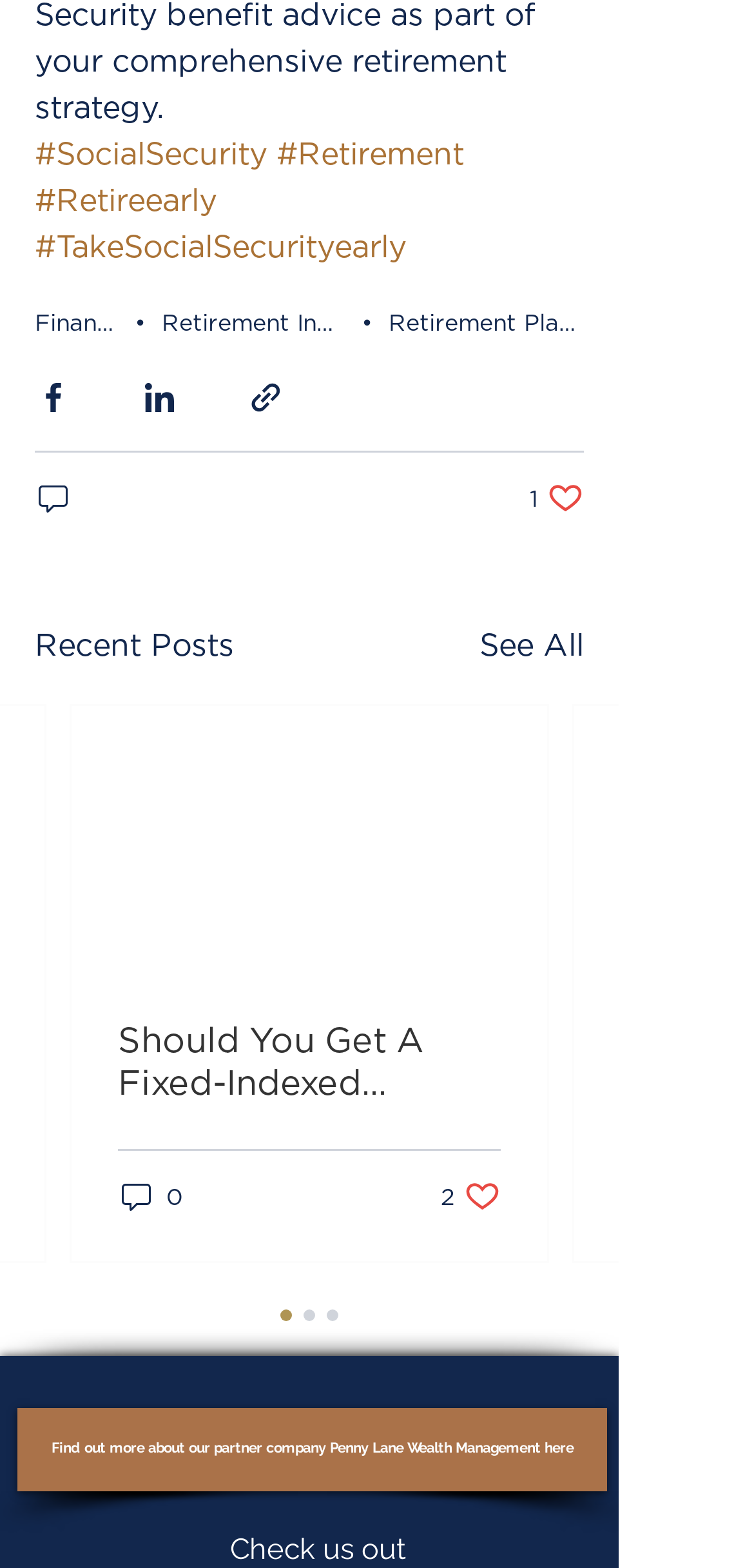How many social security links are there?
Based on the image, provide a one-word or brief-phrase response.

4